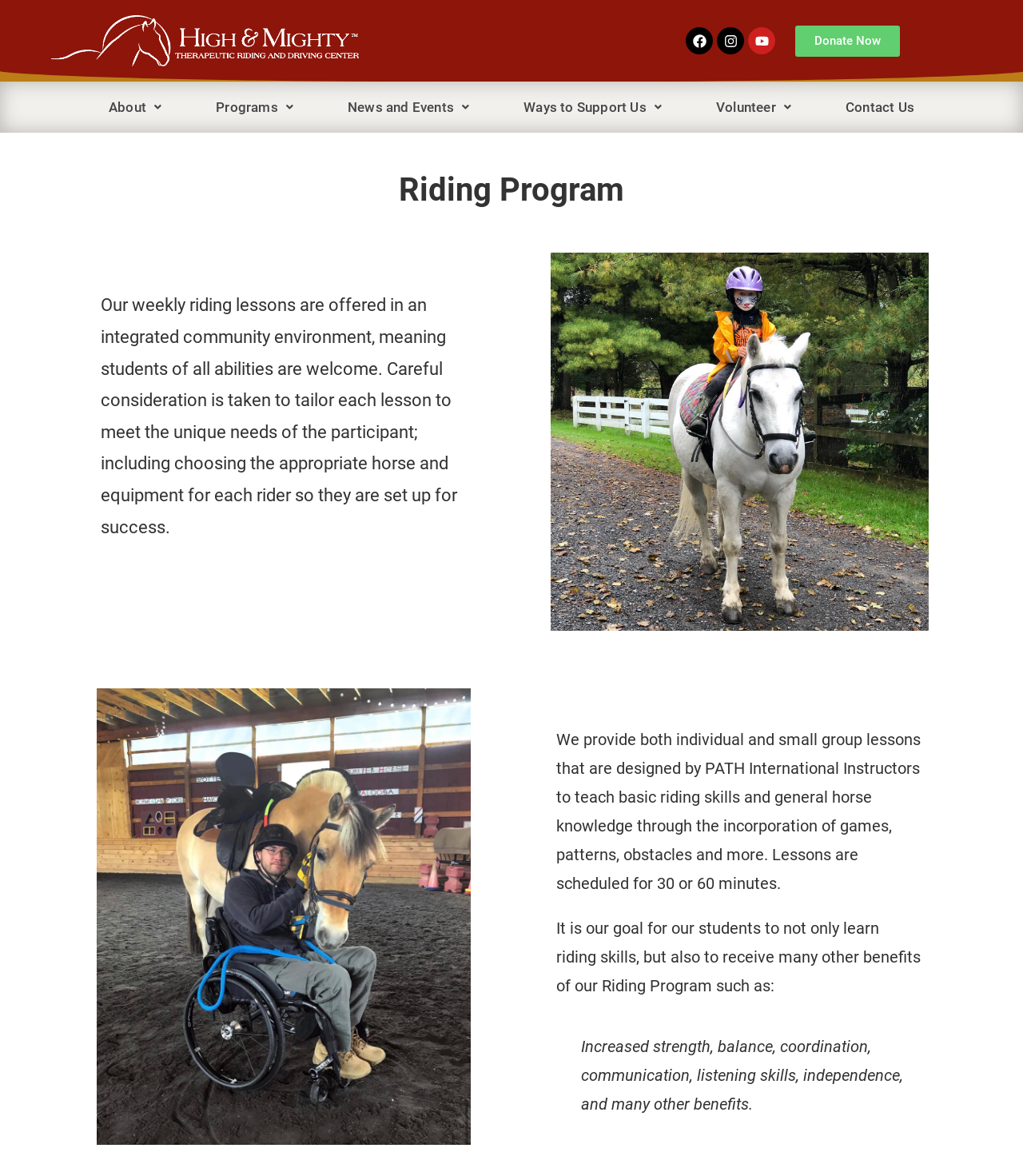Determine the bounding box coordinates of the clickable region to follow the instruction: "Click the Facebook link".

[0.671, 0.023, 0.697, 0.046]